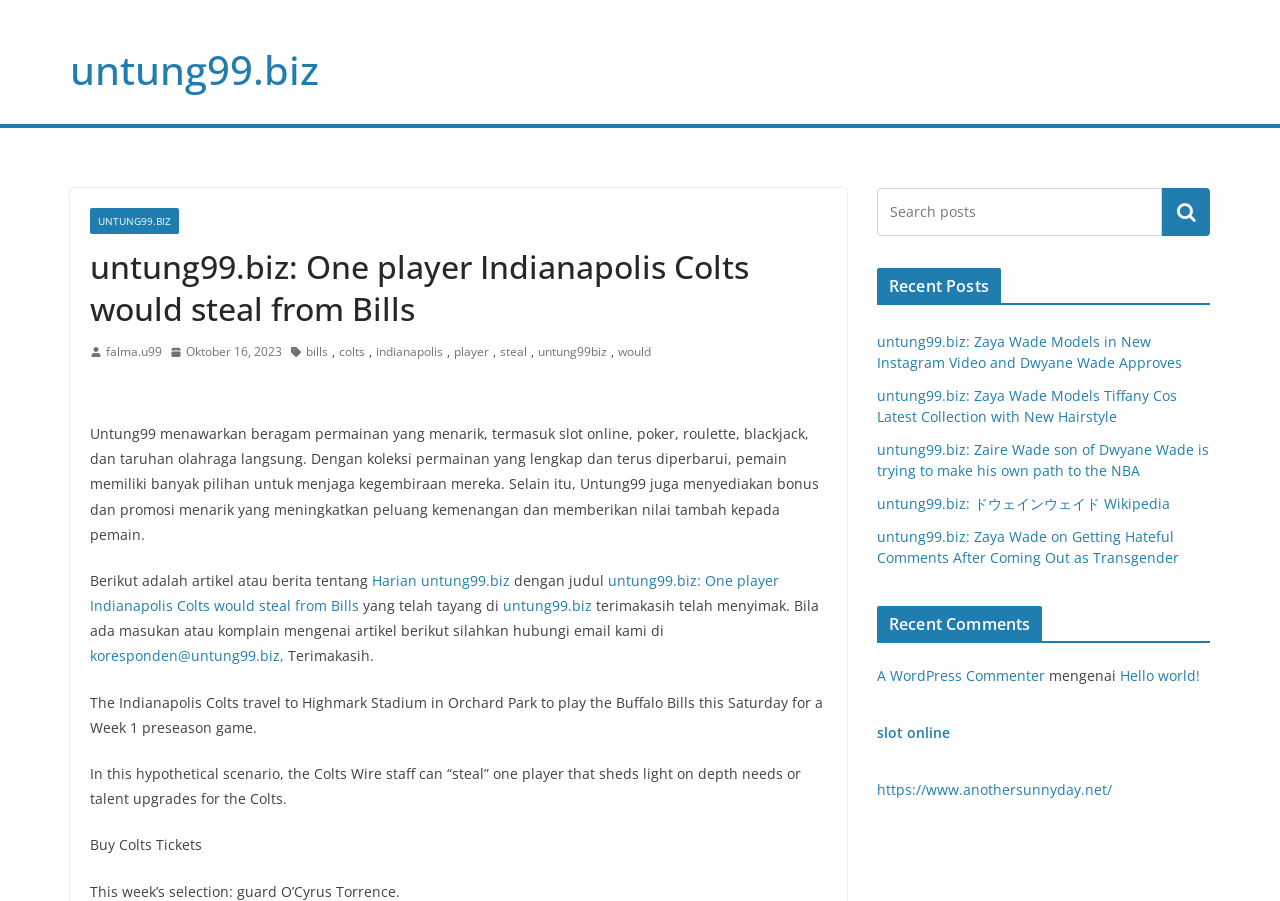What is the text of the webpage's headline?

untung99.biz: One player Indianapolis Colts would steal from Bills